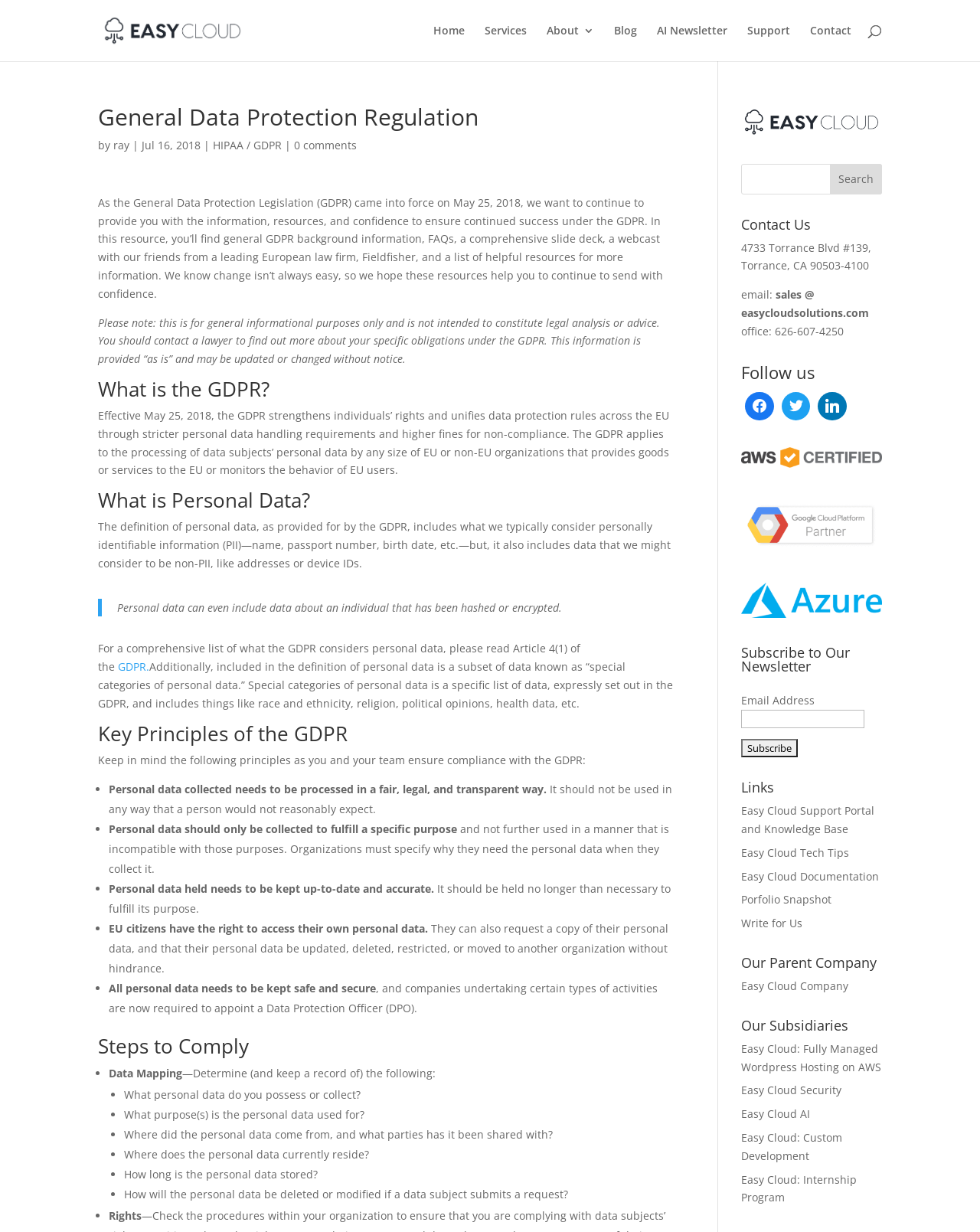Identify the bounding box coordinates of the clickable region necessary to fulfill the following instruction: "Subscribe to Our Newsletter". The bounding box coordinates should be four float numbers between 0 and 1, i.e., [left, top, right, bottom].

[0.756, 0.524, 0.9, 0.553]